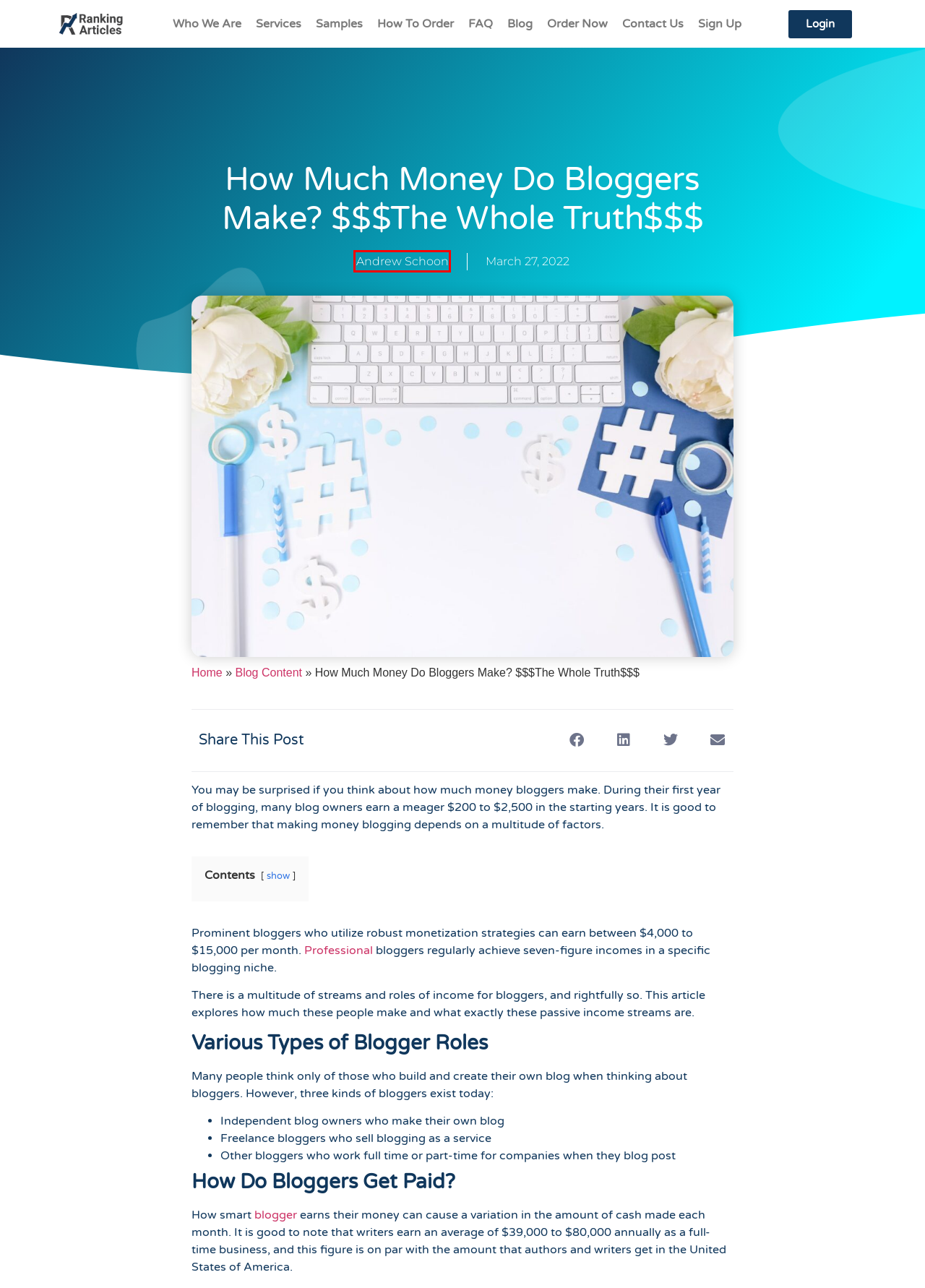You are given a screenshot of a webpage with a red rectangle bounding box around an element. Choose the best webpage description that matches the page after clicking the element in the bounding box. Here are the candidates:
A. Article Writing Services - Starting At $1.20/100 Words: Ranking Articles
B. Blog » Ranking Articles
C. Samples » Ranking Articles
D. Eight Uncommon Typography And Punctuation Marks » Ranking Articles
E. Andrew Schoon, Author At Ranking Articles
F. Professional Content Writers - How To Find And Hire Them » Ranking Articles
G. Blog Content Archives » Ranking Articles
H. Whats A Blogger And Everything You Need To Know About Owning A Blog » Ranking Articles

E